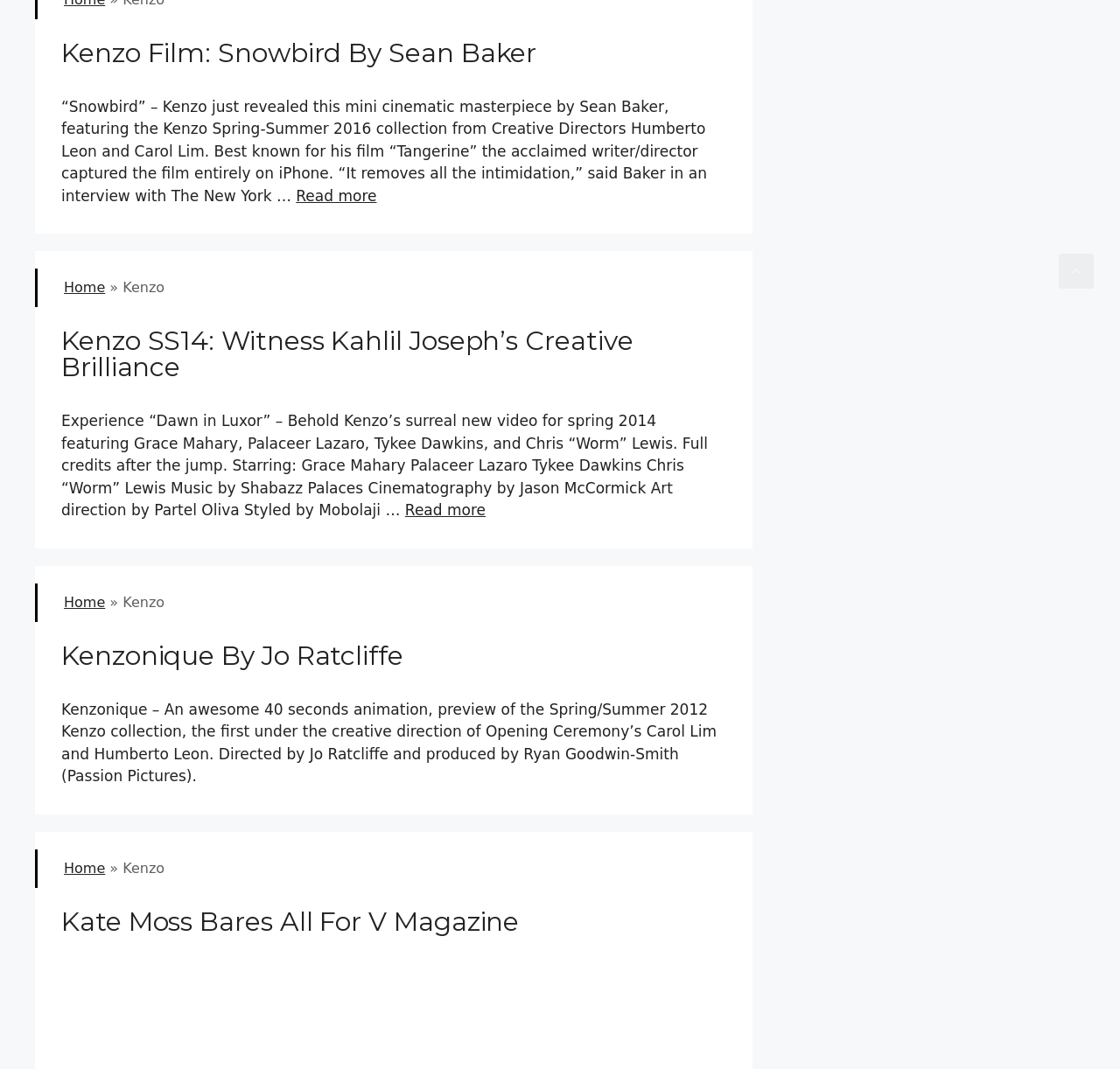Identify the bounding box coordinates for the region to click in order to carry out this instruction: "Read more about Kenzo Film: Snowbird By Sean Baker". Provide the coordinates using four float numbers between 0 and 1, formatted as [left, top, right, bottom].

[0.264, 0.175, 0.336, 0.191]